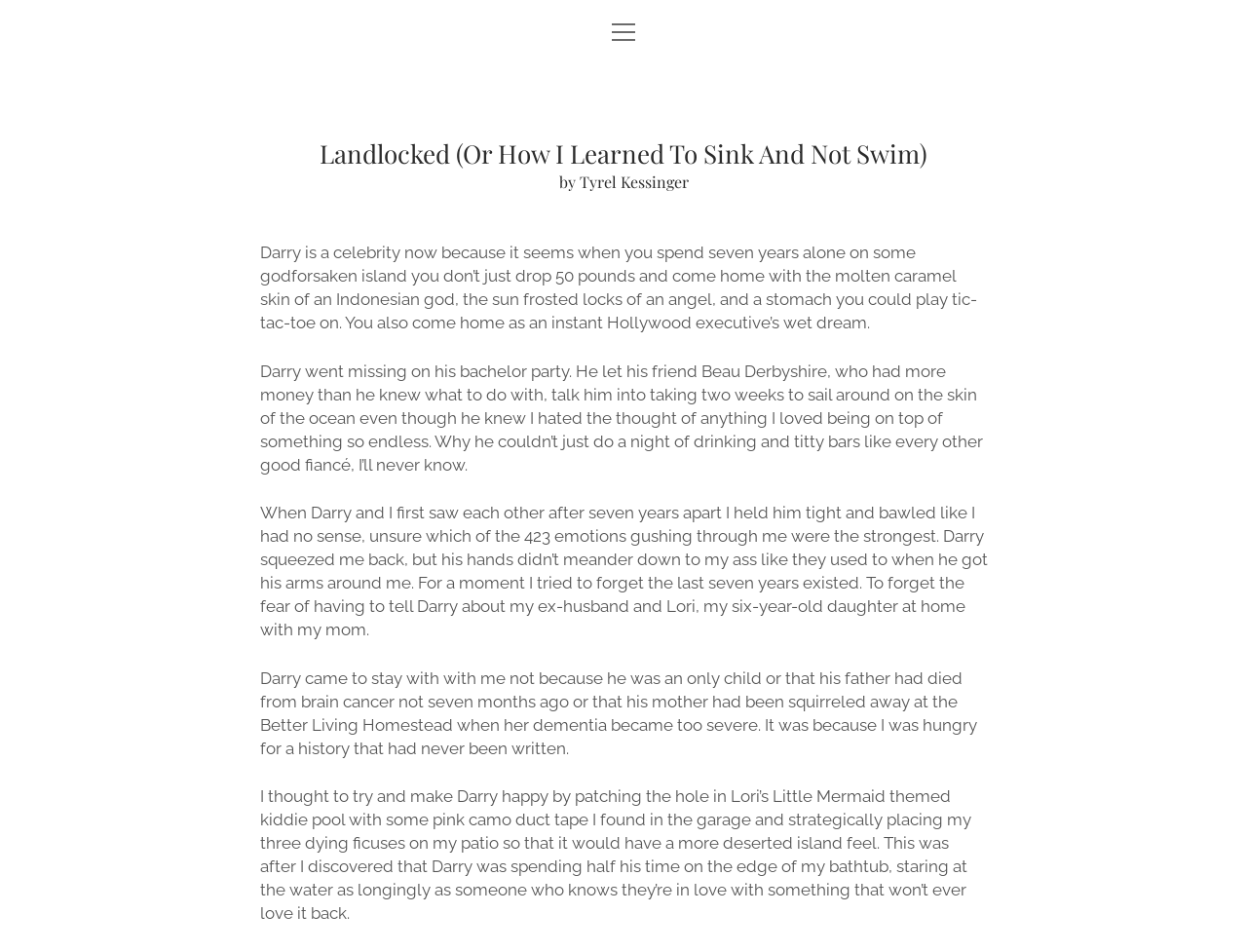Pinpoint the bounding box coordinates of the clickable area necessary to execute the following instruction: "Click the HOME link". The coordinates should be given as four float numbers between 0 and 1, namely [left, top, right, bottom].

[0.476, 0.025, 0.524, 0.061]